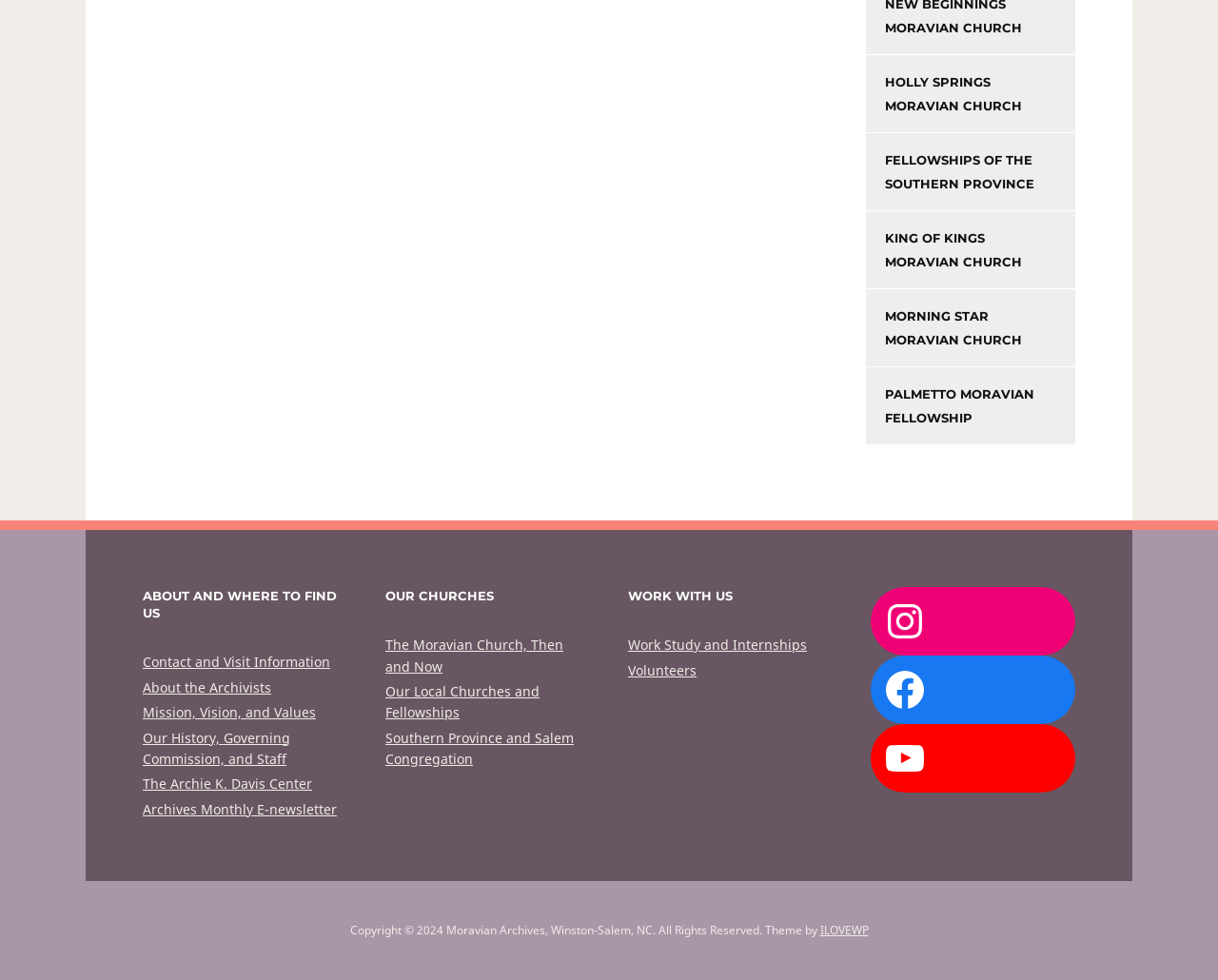Provide a one-word or brief phrase answer to the question:
What is the year of the copyright?

2024